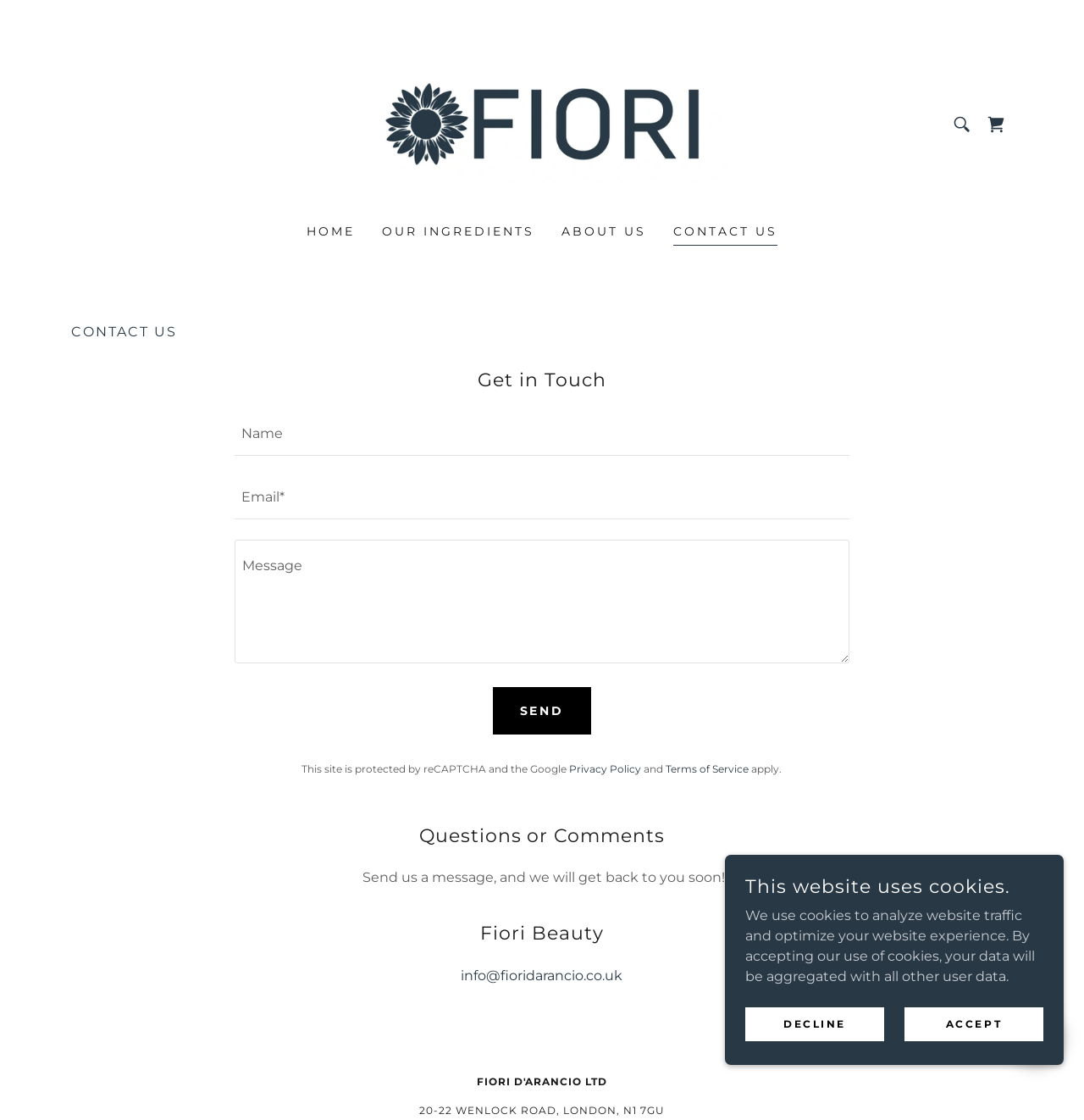Determine the bounding box coordinates of the section to be clicked to follow the instruction: "Click on the link 'Global Brand Awareness & Marketing Tools at 4Hoteliers.com...[Click for More}'". The coordinates should be given as four float numbers between 0 and 1, formatted as [left, top, right, bottom].

None